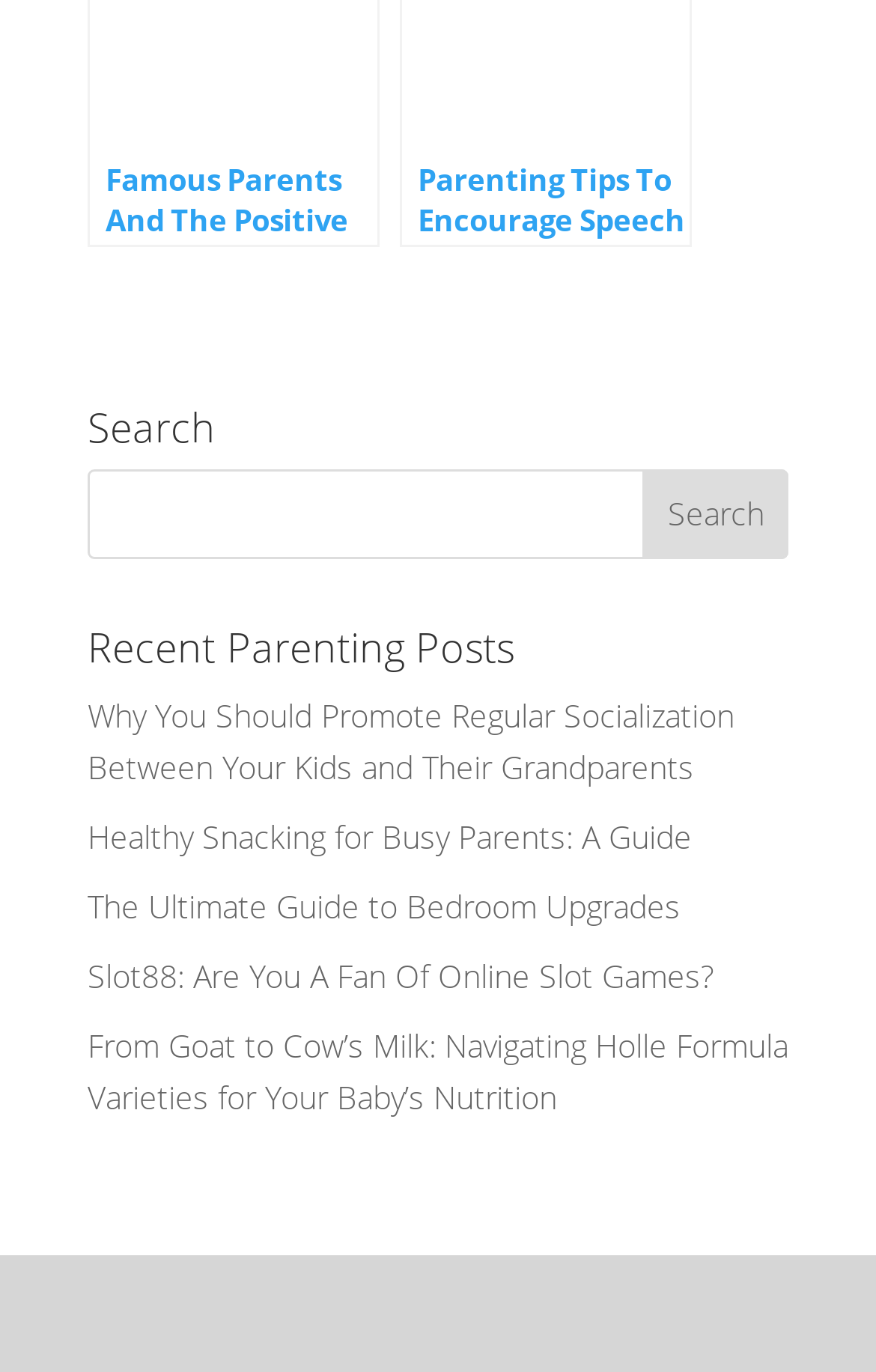Respond with a single word or phrase to the following question:
What is the topic of the first link under 'Recent Parenting Posts'?

Socialization